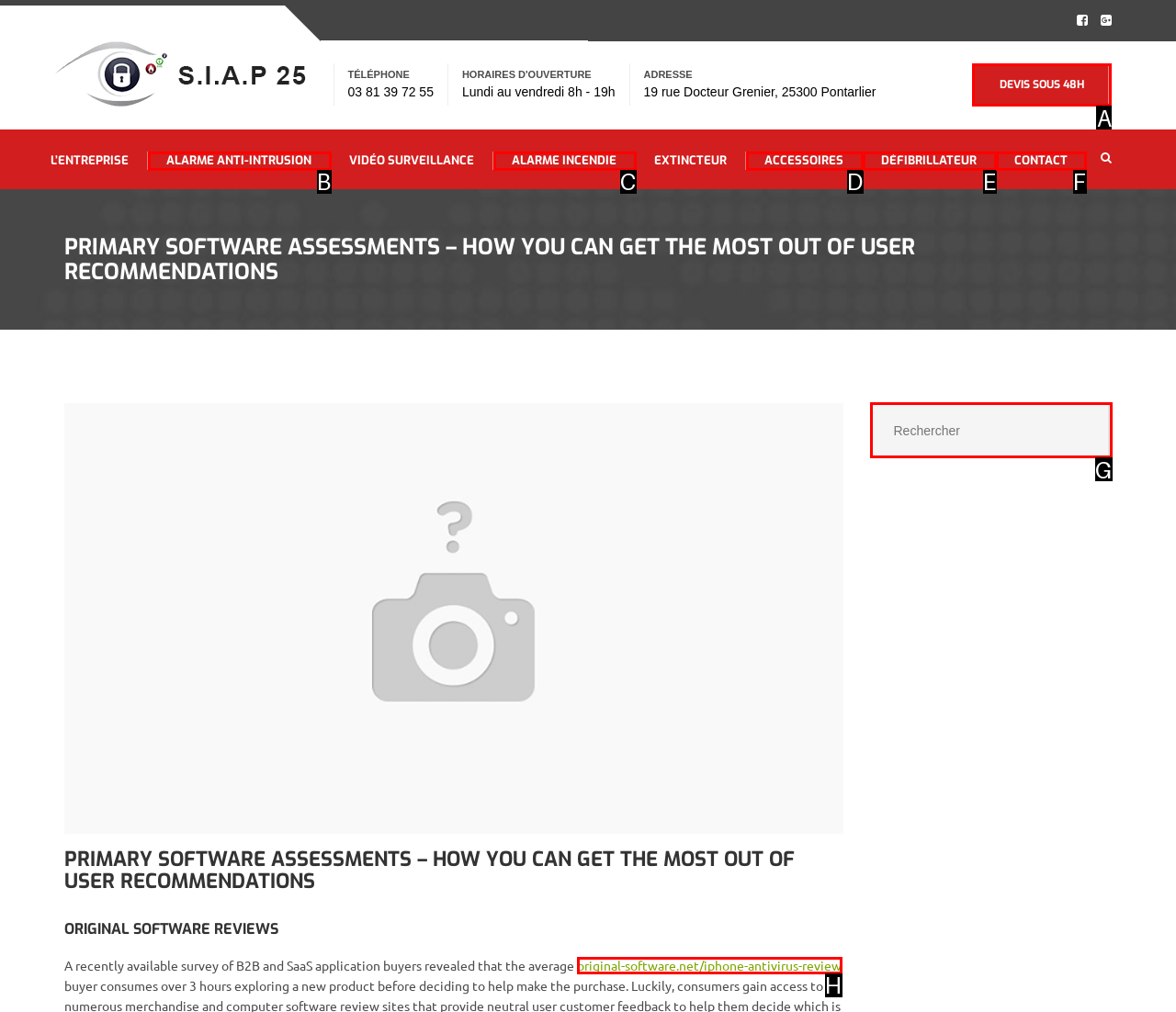Select the appropriate letter to fulfill the given instruction: Click the DEVIS SOUS 48H link
Provide the letter of the correct option directly.

A